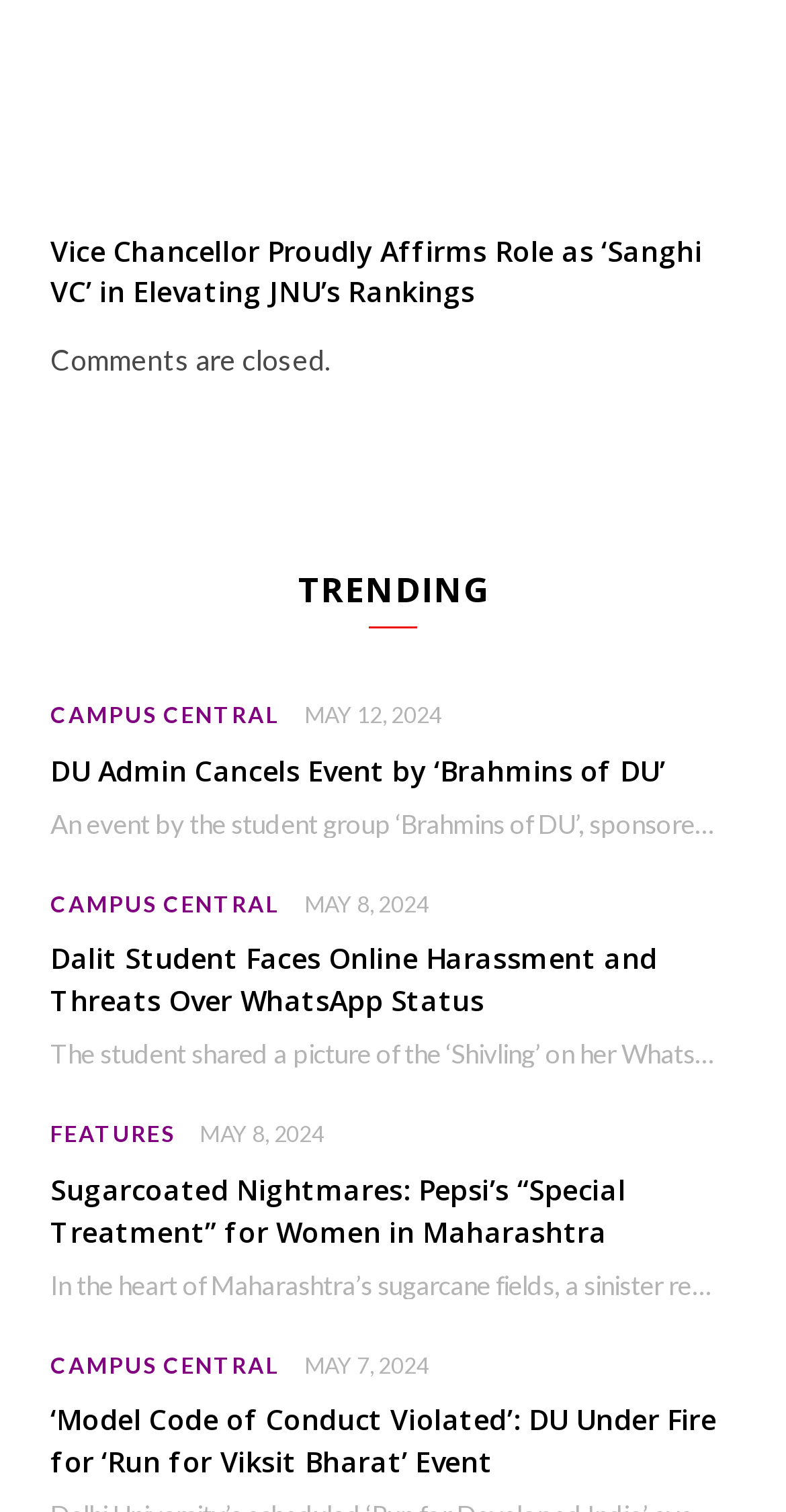Respond to the question below with a single word or phrase:
What is the date of the latest article?

MAY 12, 2024